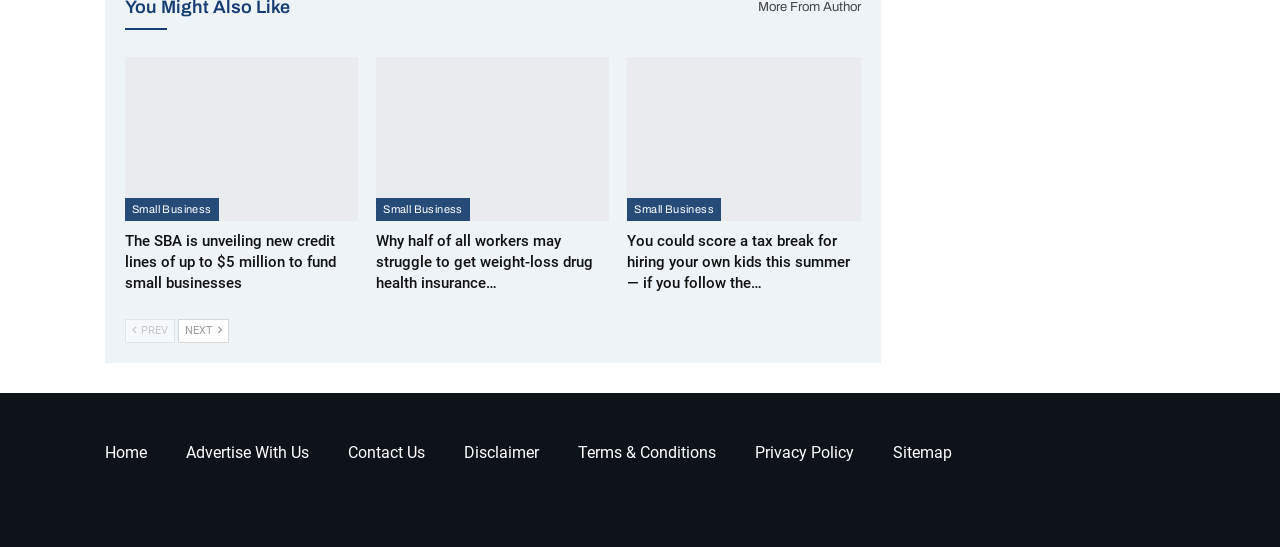What is the name of the website?
Kindly offer a detailed explanation using the data available in the image.

The copyright information at the bottom of the webpage mentions 'Wallst-Journal.com' which indicates that it is the name of the website.